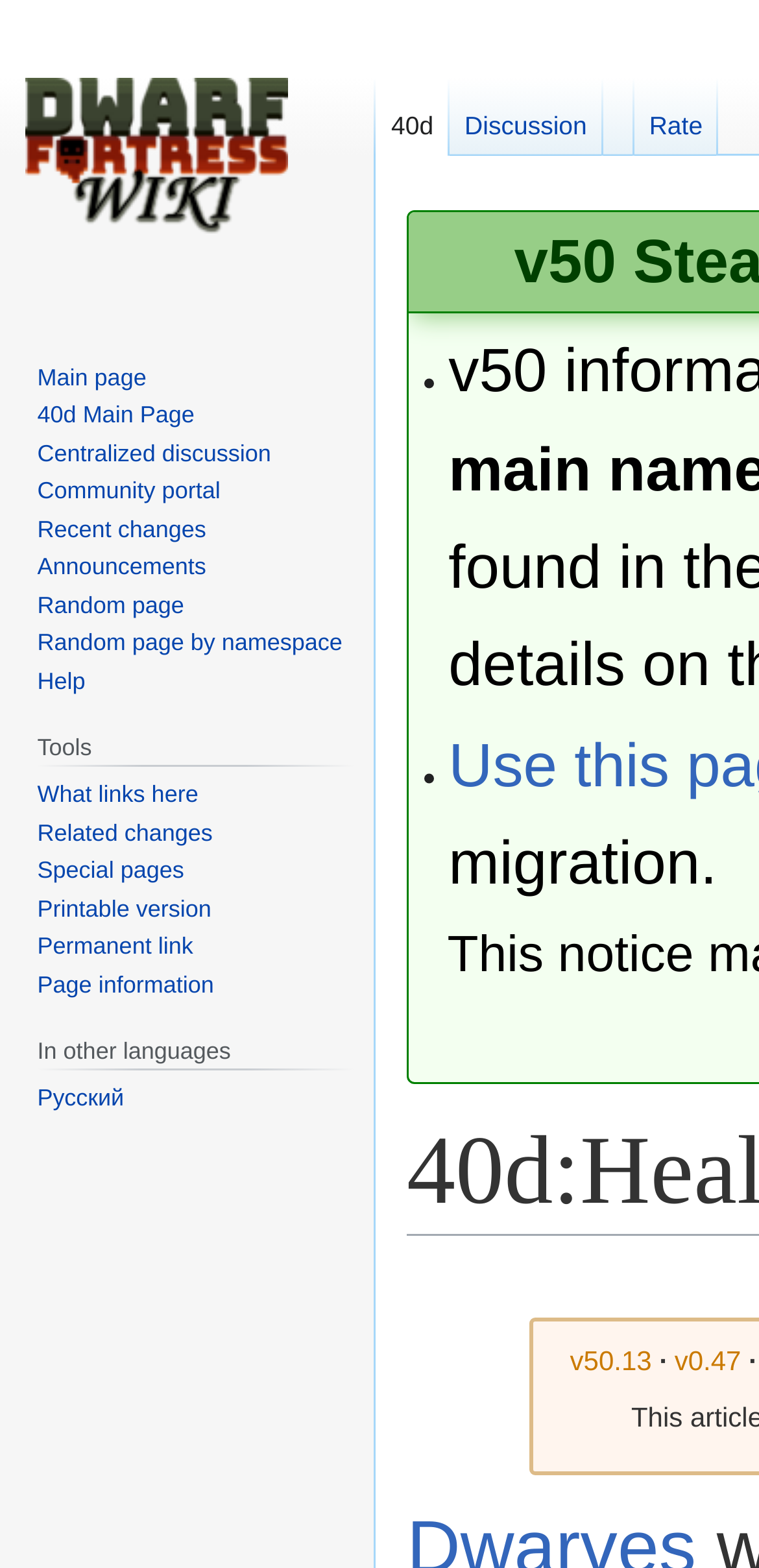Extract the bounding box coordinates for the UI element described as: "alt="Business Funding"".

None